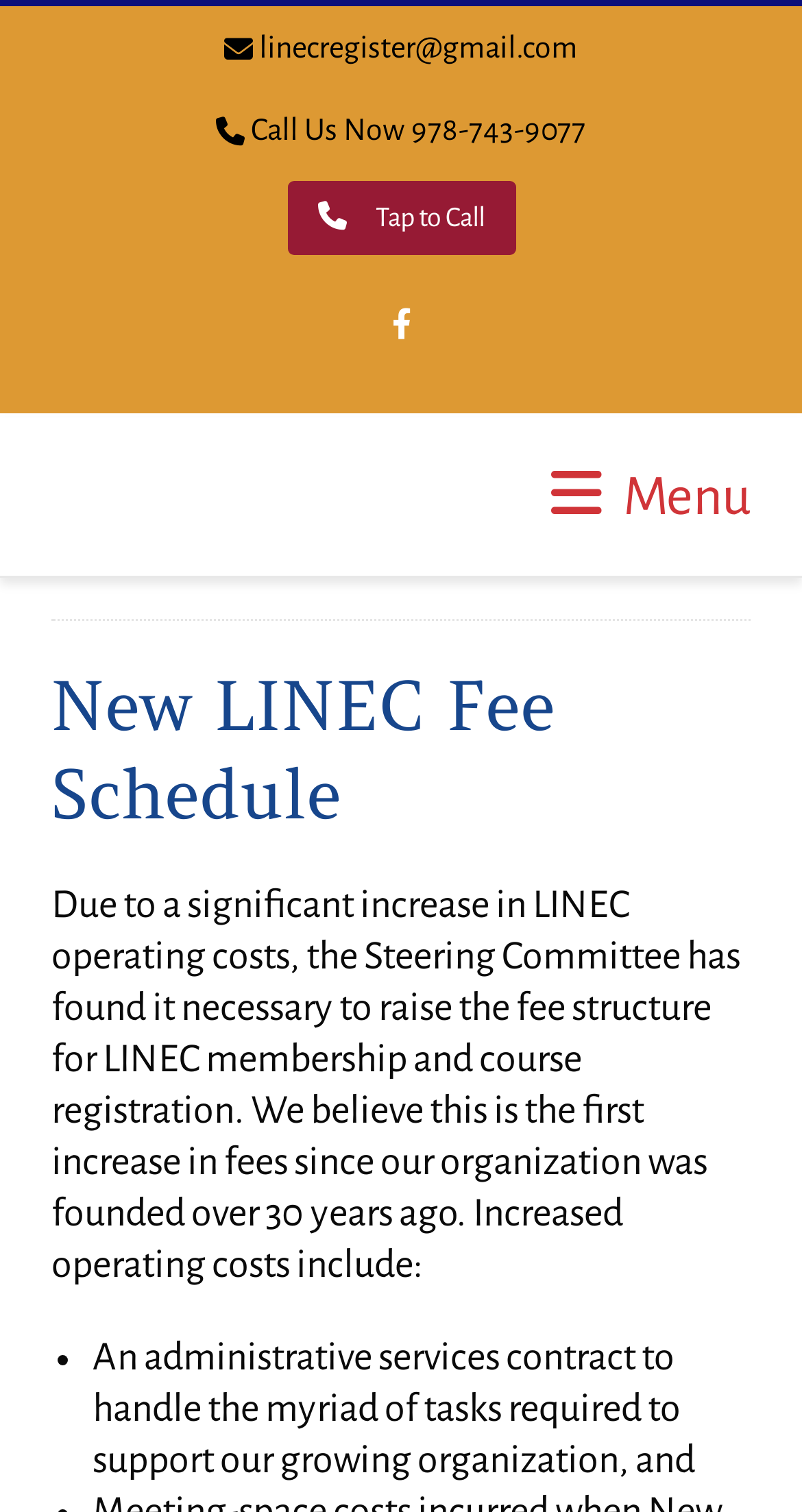Identify the bounding box for the UI element described as: "linecregister@gmail.com". Ensure the coordinates are four float numbers between 0 and 1, formatted as [left, top, right, bottom].

[0.323, 0.02, 0.721, 0.042]